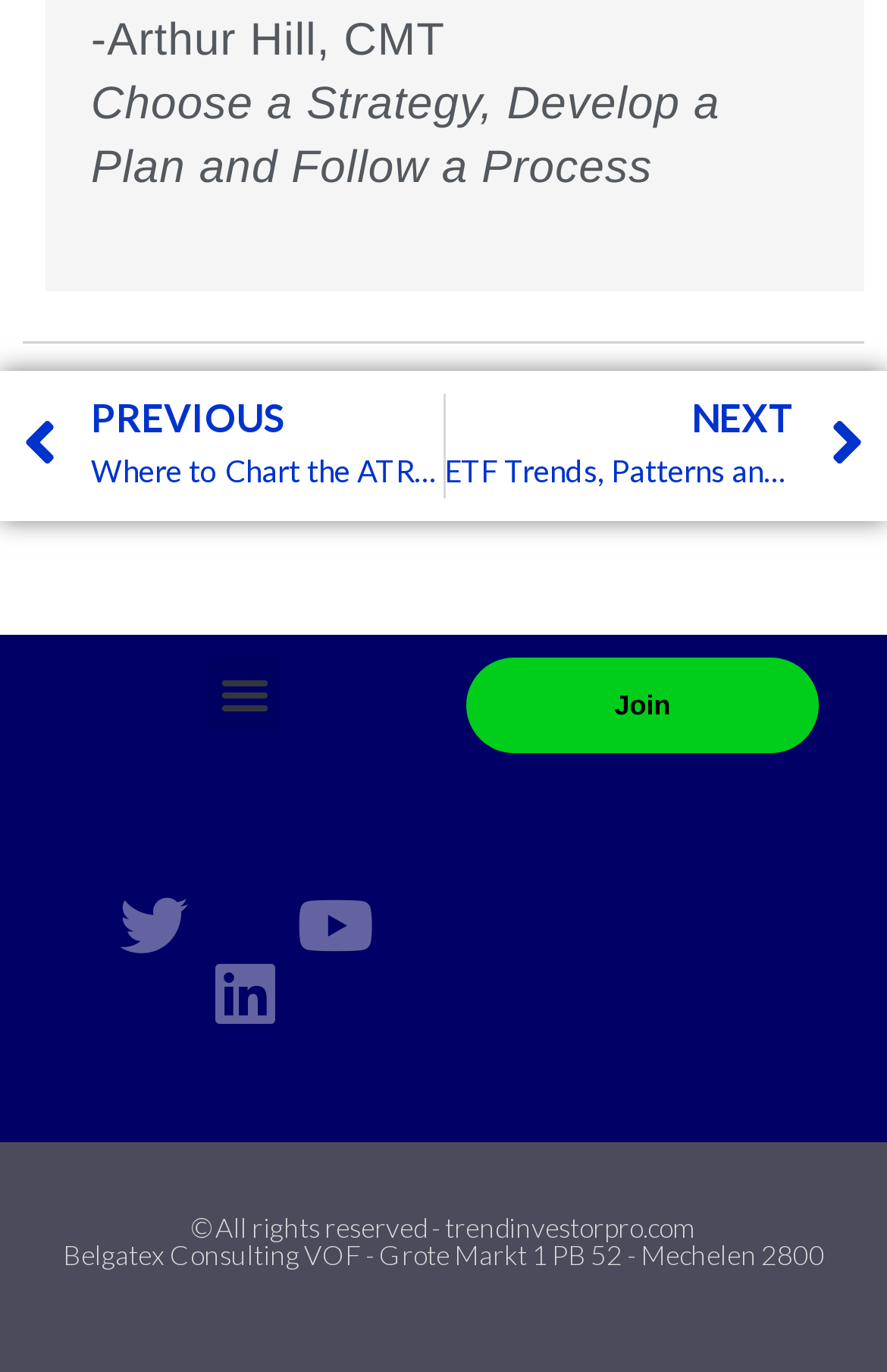What is the copyright information on the webpage?
Ensure your answer is thorough and detailed.

The copyright information is mentioned in the static text element at the bottom of the webpage, which reads '© All rights reserved - trendinvestorpro.com'.